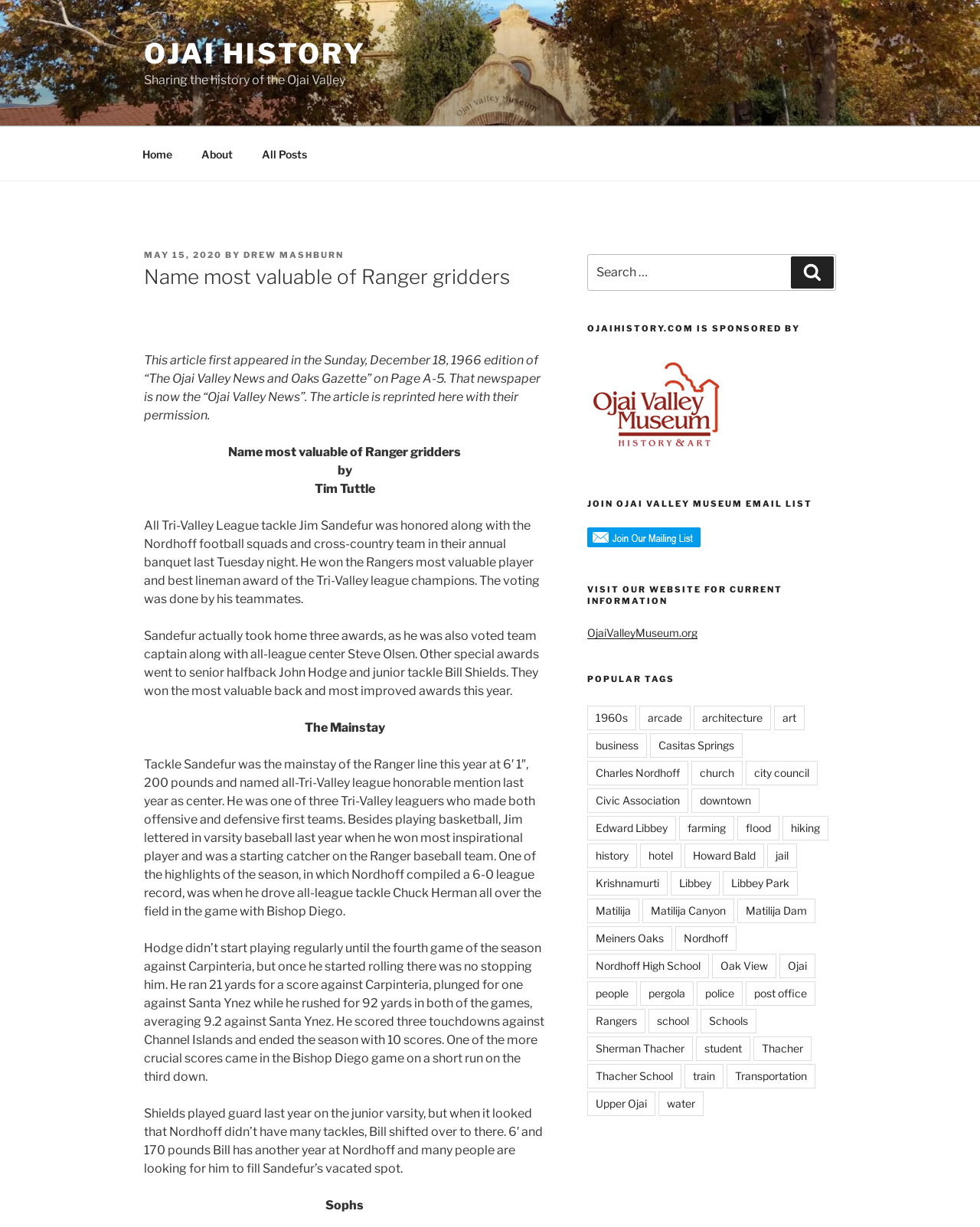How many touchdowns did John Hodge score in the season?
Examine the image and give a concise answer in one word or a short phrase.

10